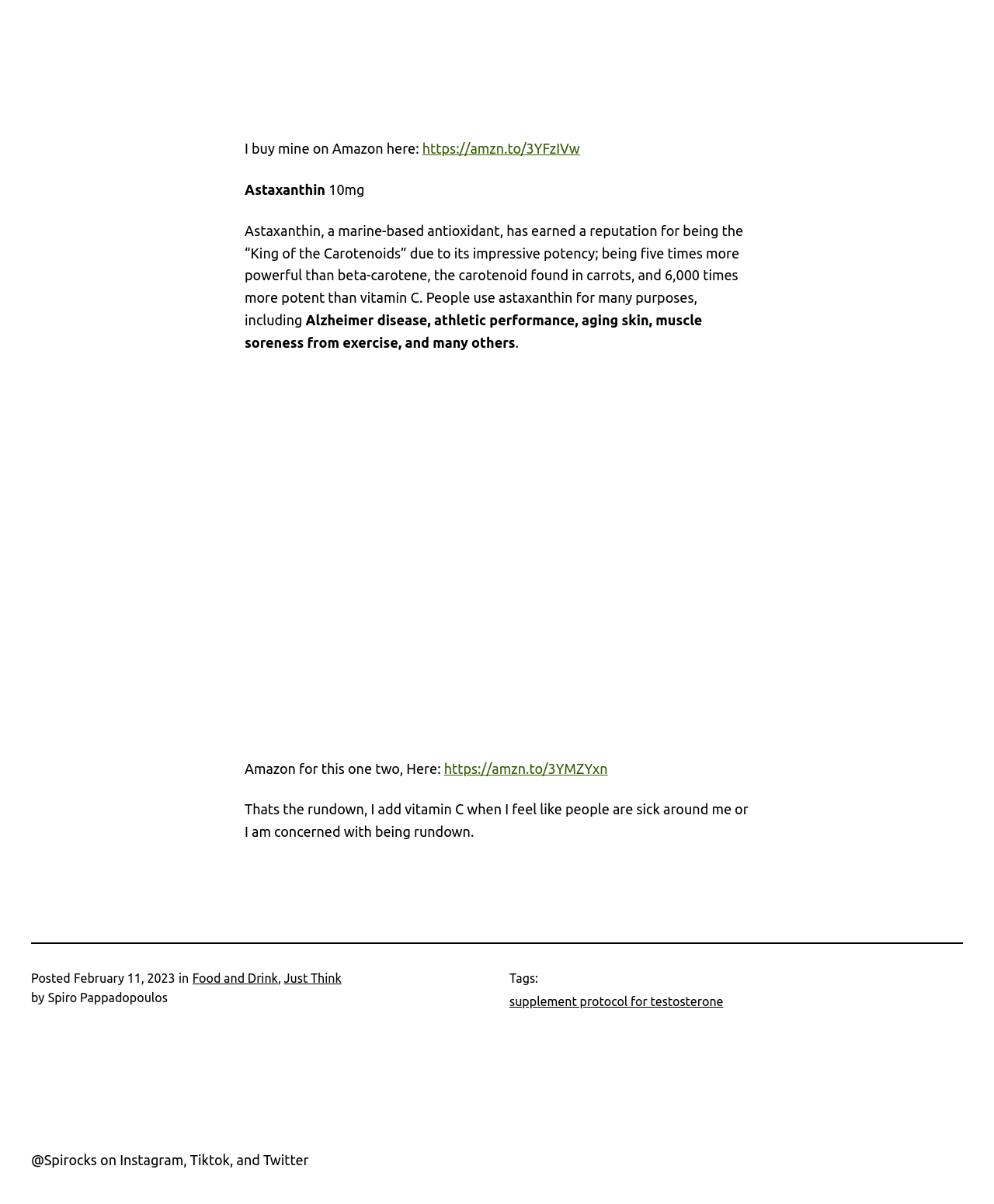What is the date of the post?
Please respond to the question with a detailed and informative answer.

The date of the post is mentioned at the bottom of the webpage, where it says 'Posted February 11, 2023'.